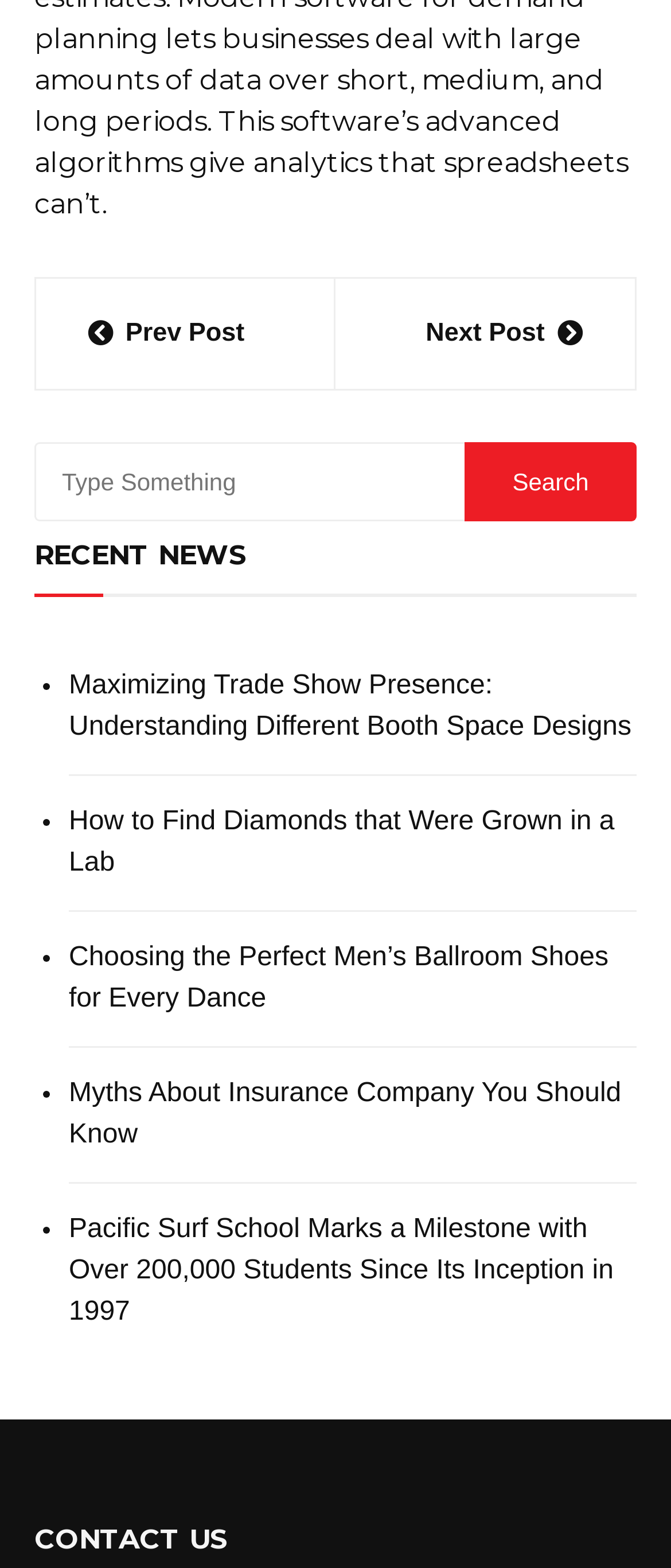Kindly determine the bounding box coordinates of the area that needs to be clicked to fulfill this instruction: "Go to next post".

[0.577, 0.019, 0.869, 0.046]